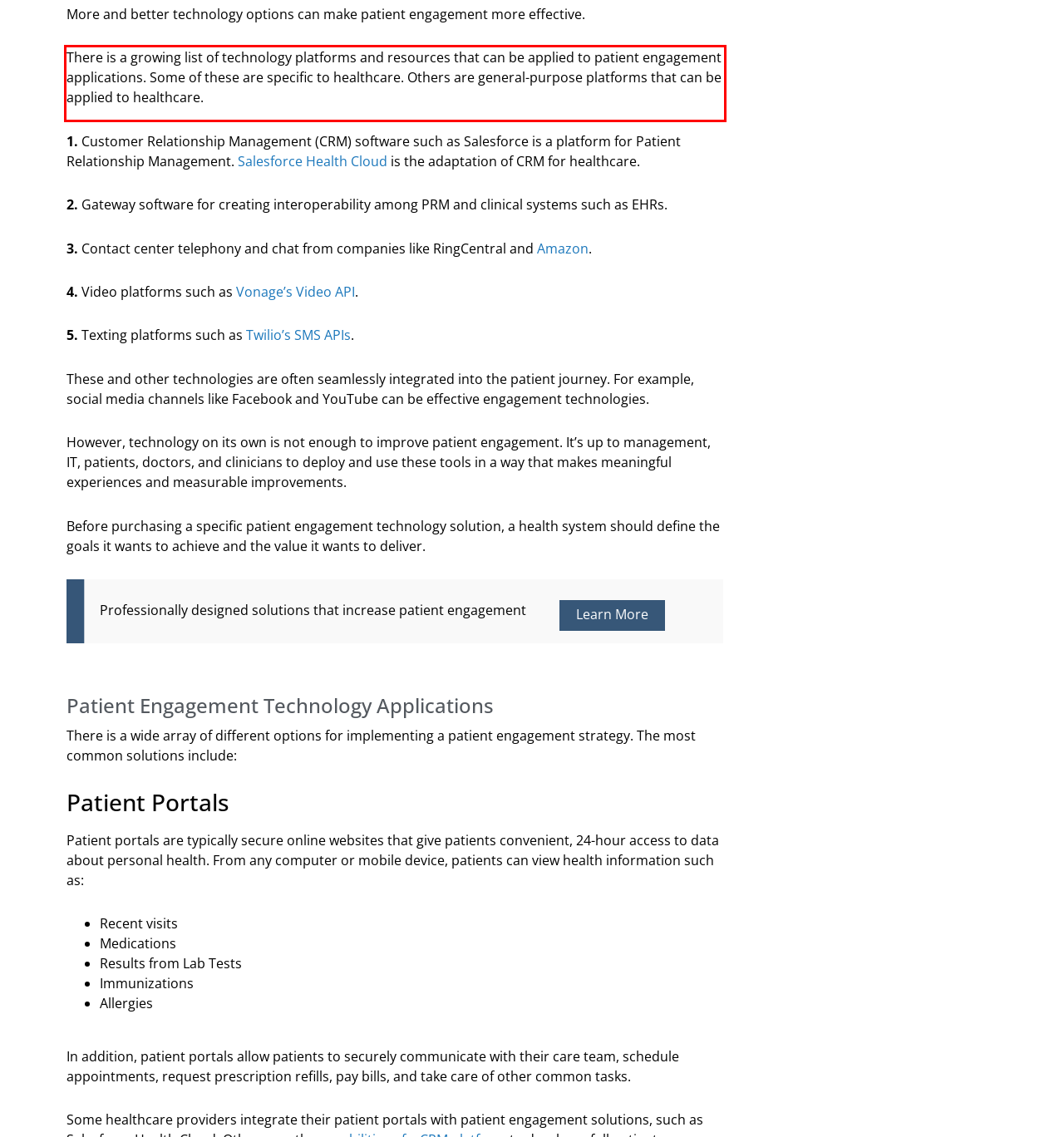Analyze the red bounding box in the provided webpage screenshot and generate the text content contained within.

There is a growing list of technology platforms and resources that can be applied to patient engagement applications. Some of these are specific to healthcare. Others are general-purpose platforms that can be applied to healthcare.